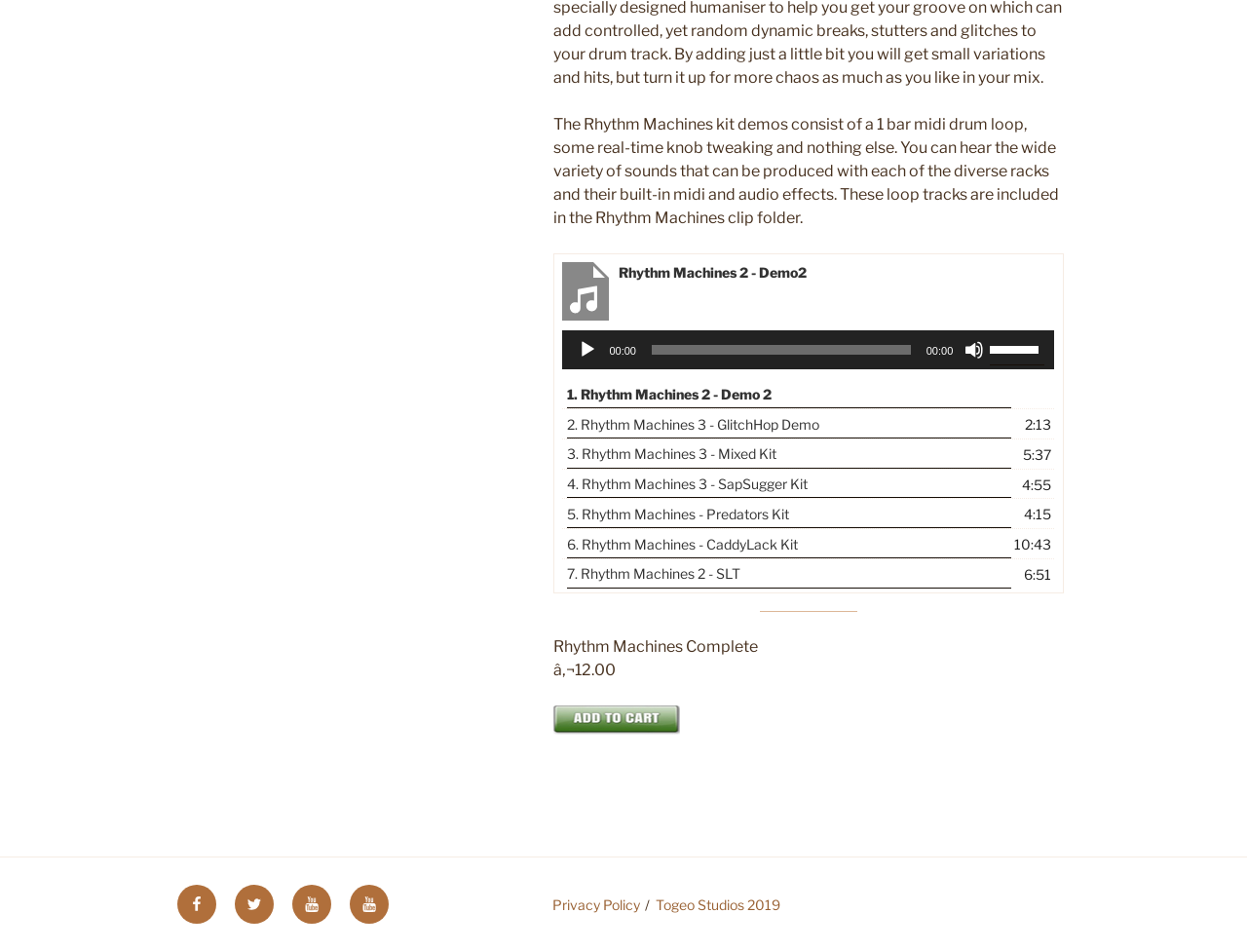Determine the bounding box coordinates for the clickable element required to fulfill the instruction: "View Rhythm Machines 2 - Demo 2". Provide the coordinates as four float numbers between 0 and 1, i.e., [left, top, right, bottom].

[0.455, 0.399, 0.811, 0.429]